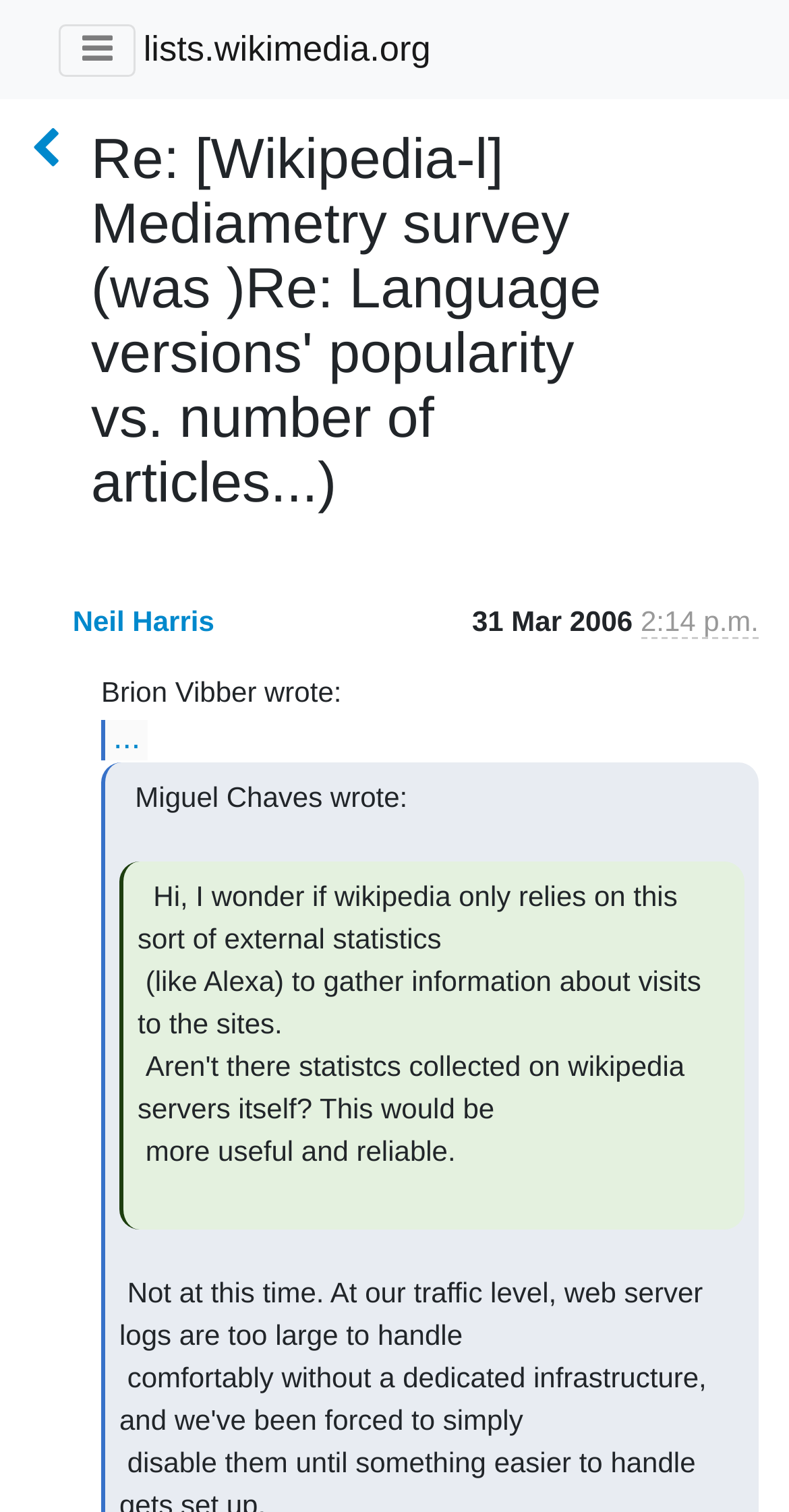What is the time of the email?
Answer the question in a detailed and comprehensive manner.

I found the answer by looking at the generic element with the text 'Sender's time: March 31, 2006, 3:14 p.m.'. This suggests that the email was sent at 3:14 p.m.